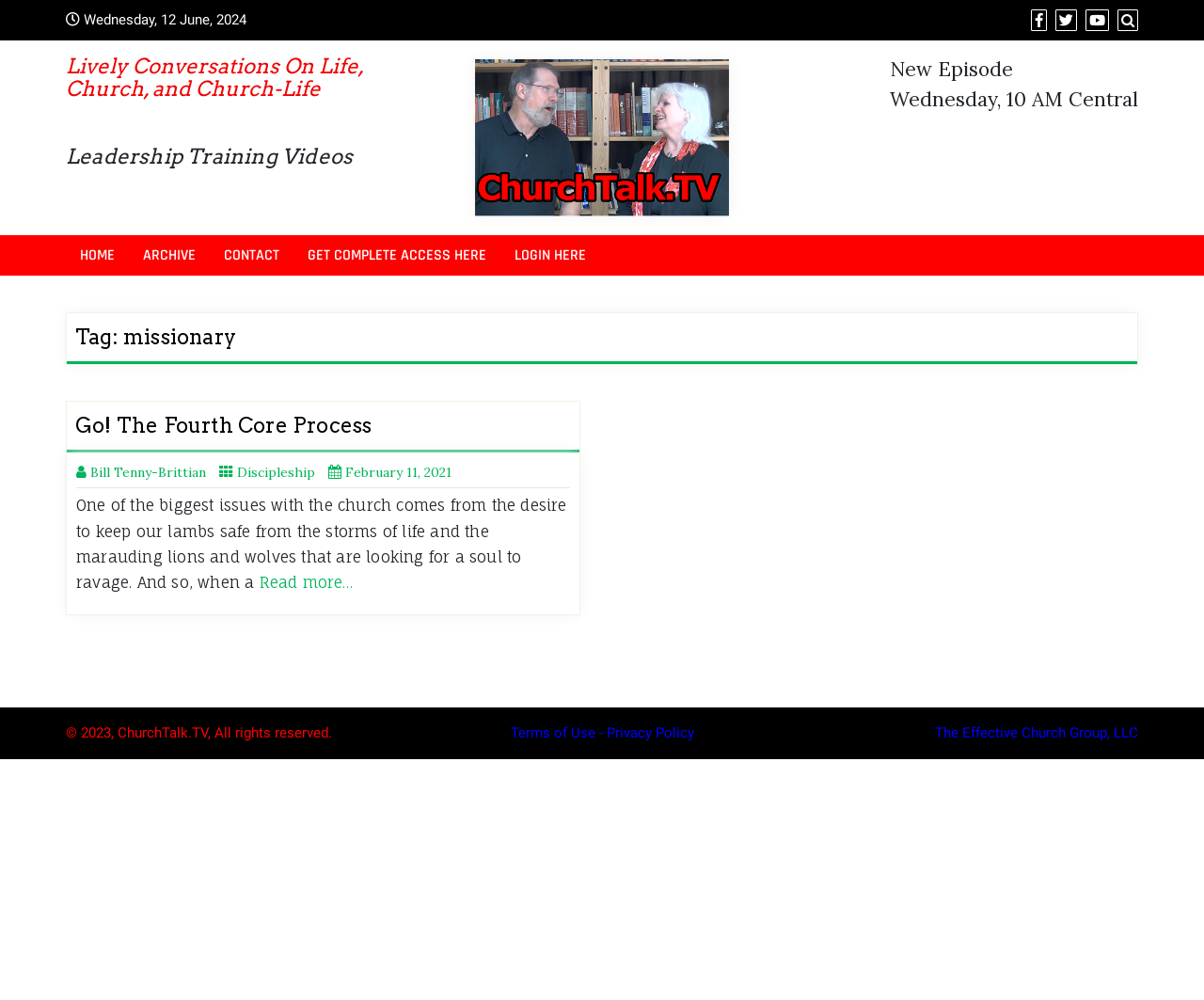Refer to the image and offer a detailed explanation in response to the question: What is the purpose of the button on the top right?

I found a button element on the top right of the webpage with the description 'Close search form', which suggests that it is used to close the search form.